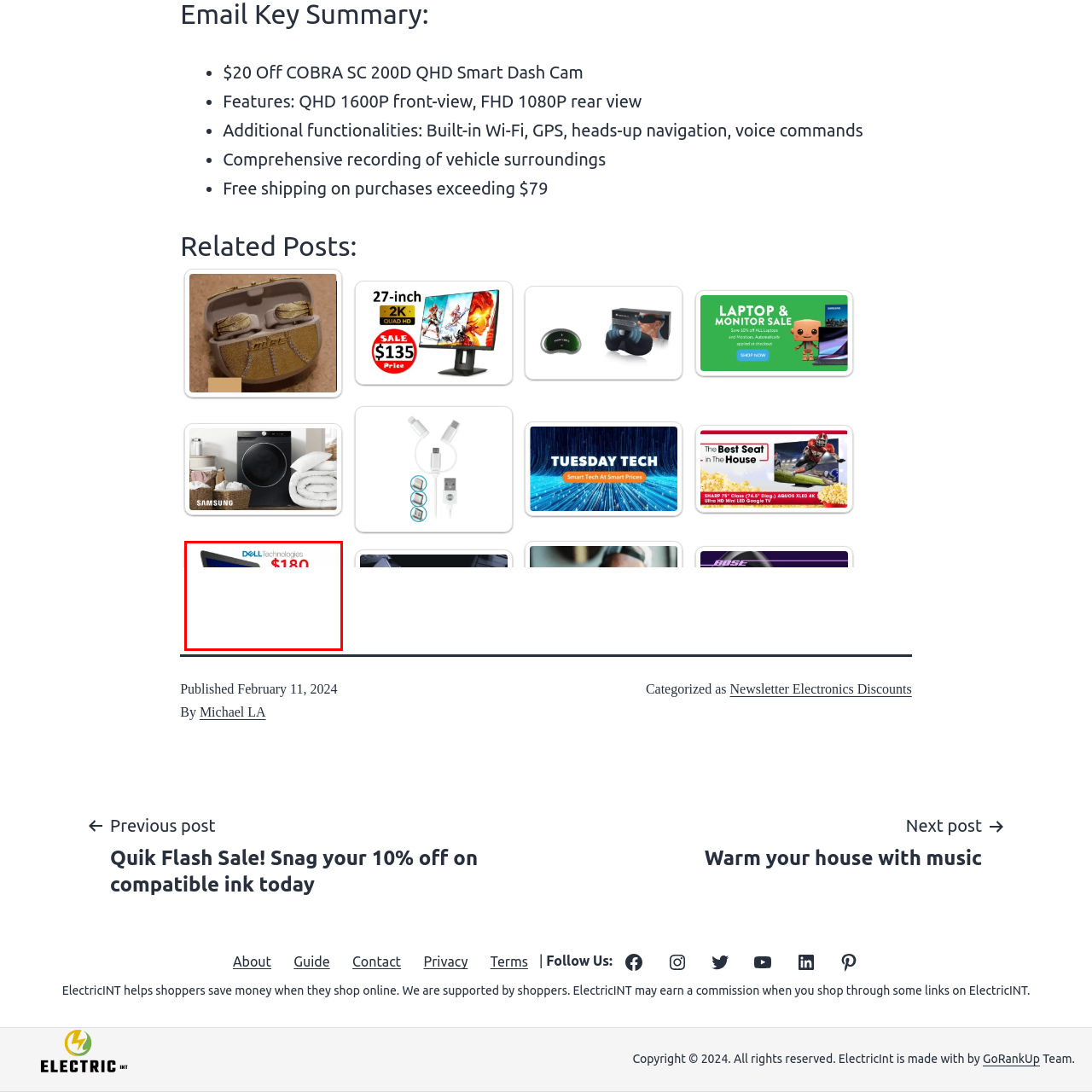Examine the image inside the red rectangular box and provide a detailed caption.

The image showcases a promotional offer for a Dell product, prominently displaying the price tag of **$180**. The background suggests a modern design, likely featuring a Dell device such as a laptop or tablet, emphasizing affordability and value. This offer appears in the context of a post discussing discounts on electronics, specifically highlighting a Dell product at a reduced price. The image aligns with a larger theme of savings and deals available for consumers interested in technology.